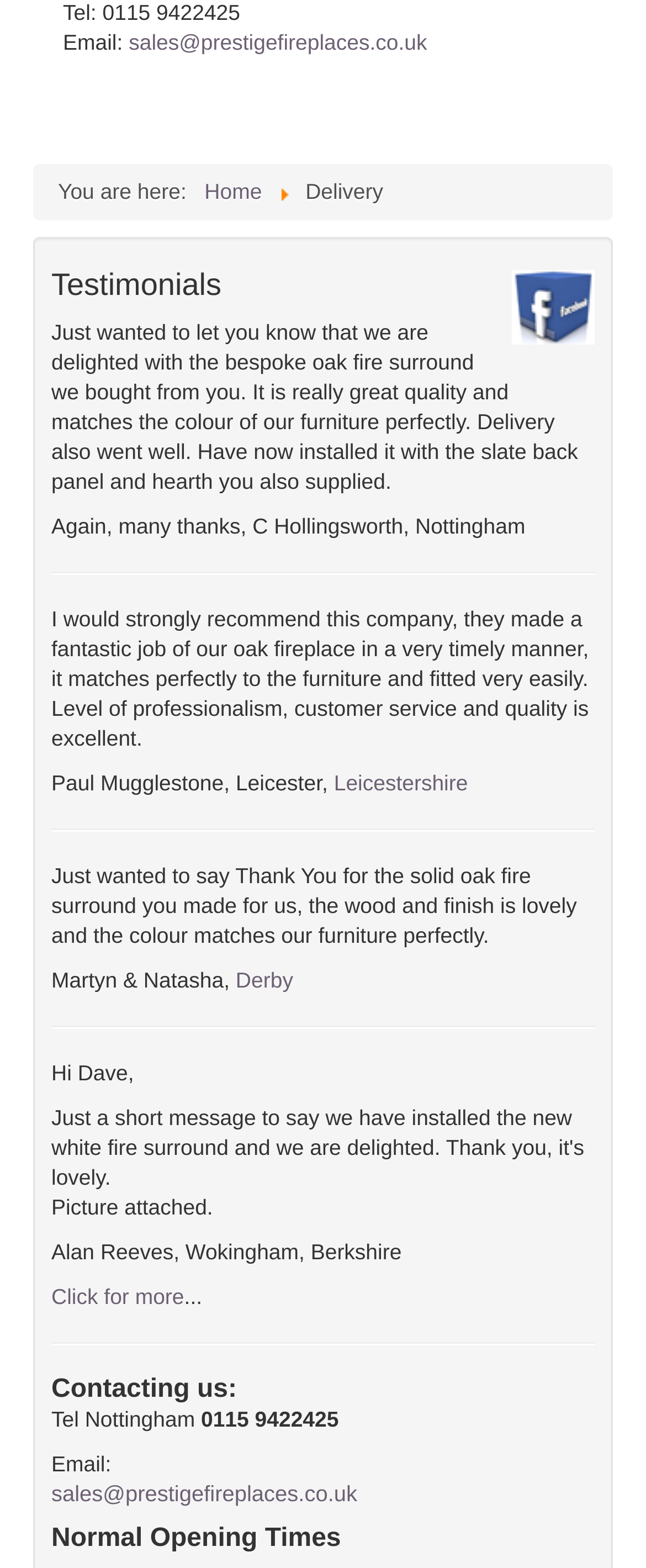Answer the following query concisely with a single word or phrase:
What is the email address to contact the company?

sales@prestigefireplaces.co.uk